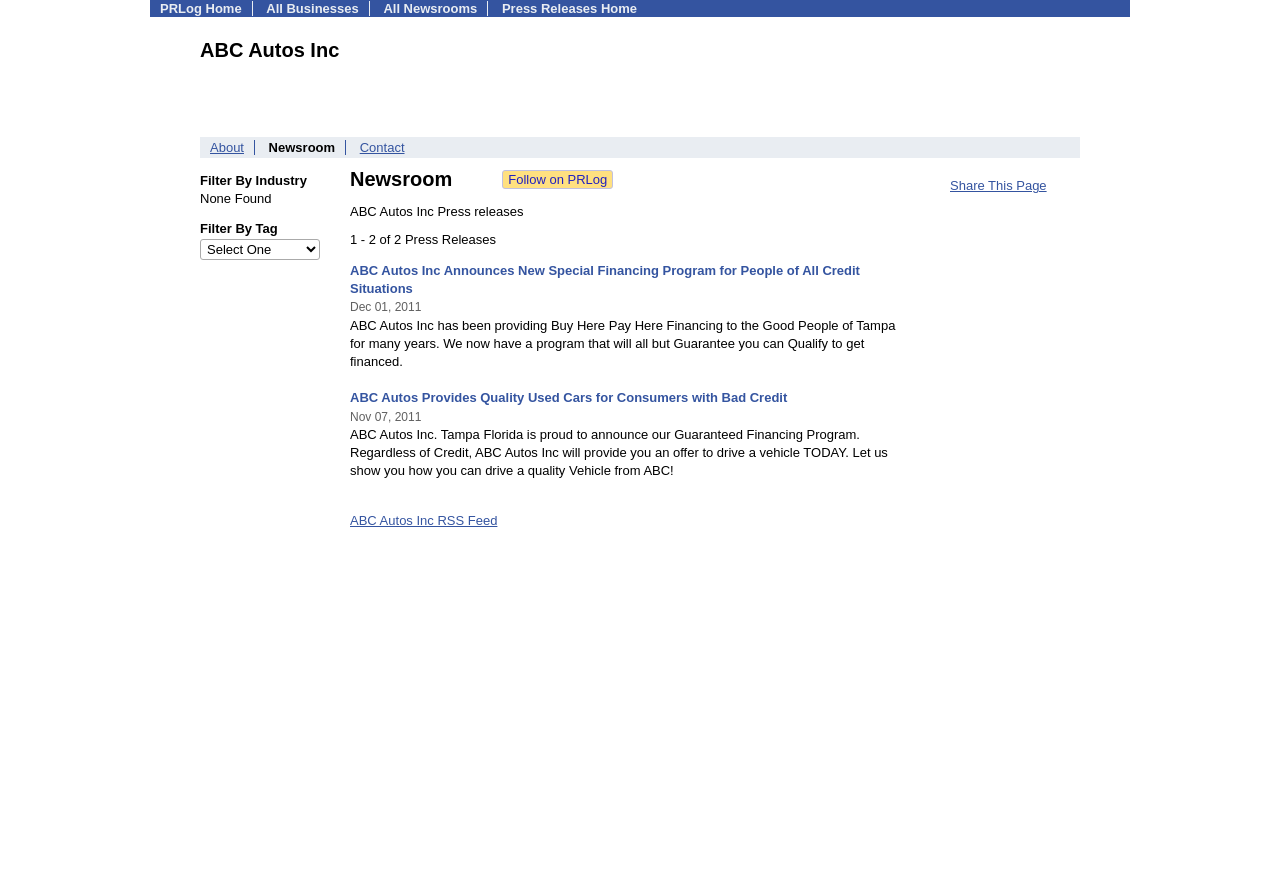Determine the bounding box coordinates of the element's region needed to click to follow the instruction: "View ABC Autos Inc newsroom". Provide these coordinates as four float numbers between 0 and 1, formatted as [left, top, right, bottom].

[0.21, 0.161, 0.262, 0.178]